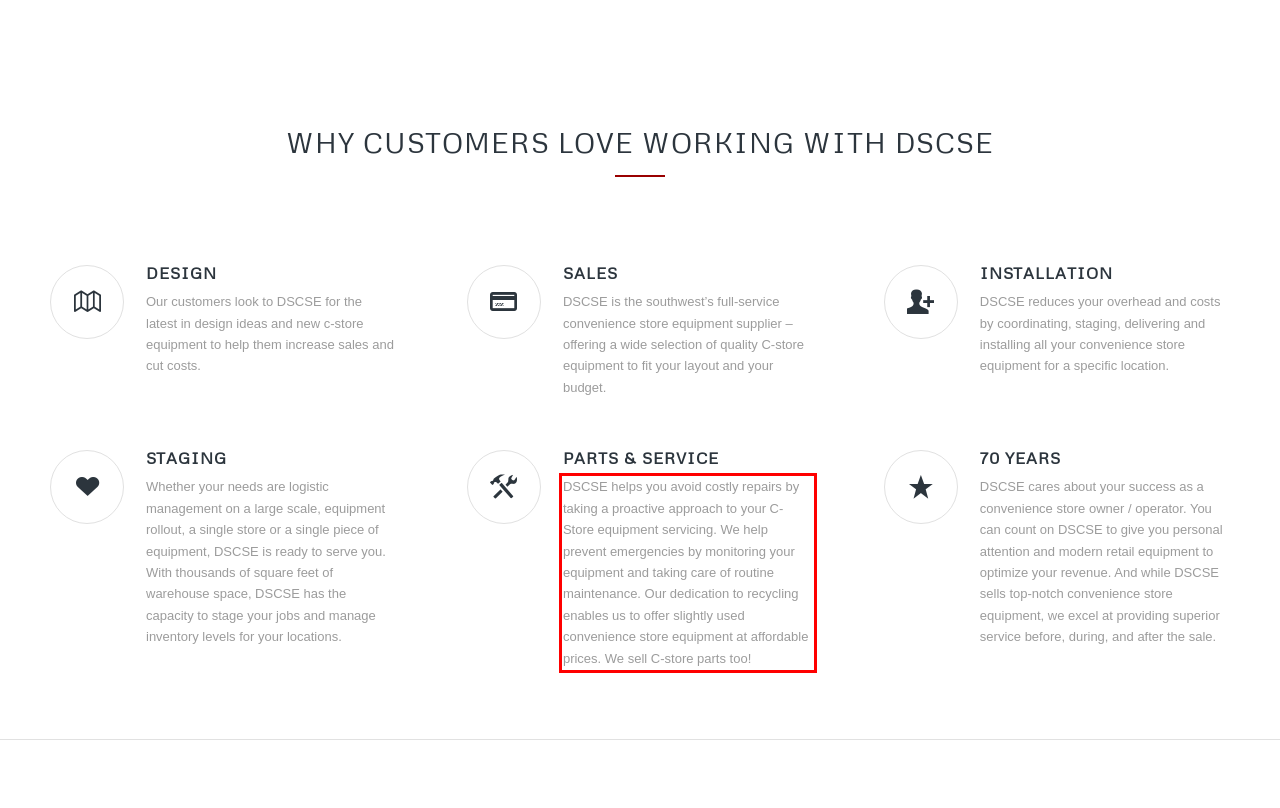Please perform OCR on the text content within the red bounding box that is highlighted in the provided webpage screenshot.

DSCSE helps you avoid costly repairs by taking a proactive approach to your C-Store equipment servicing. We help prevent emergencies by monitoring your equipment and taking care of routine maintenance. Our dedication to recycling enables us to offer slightly used convenience store equipment at affordable prices. We sell C-store parts too!